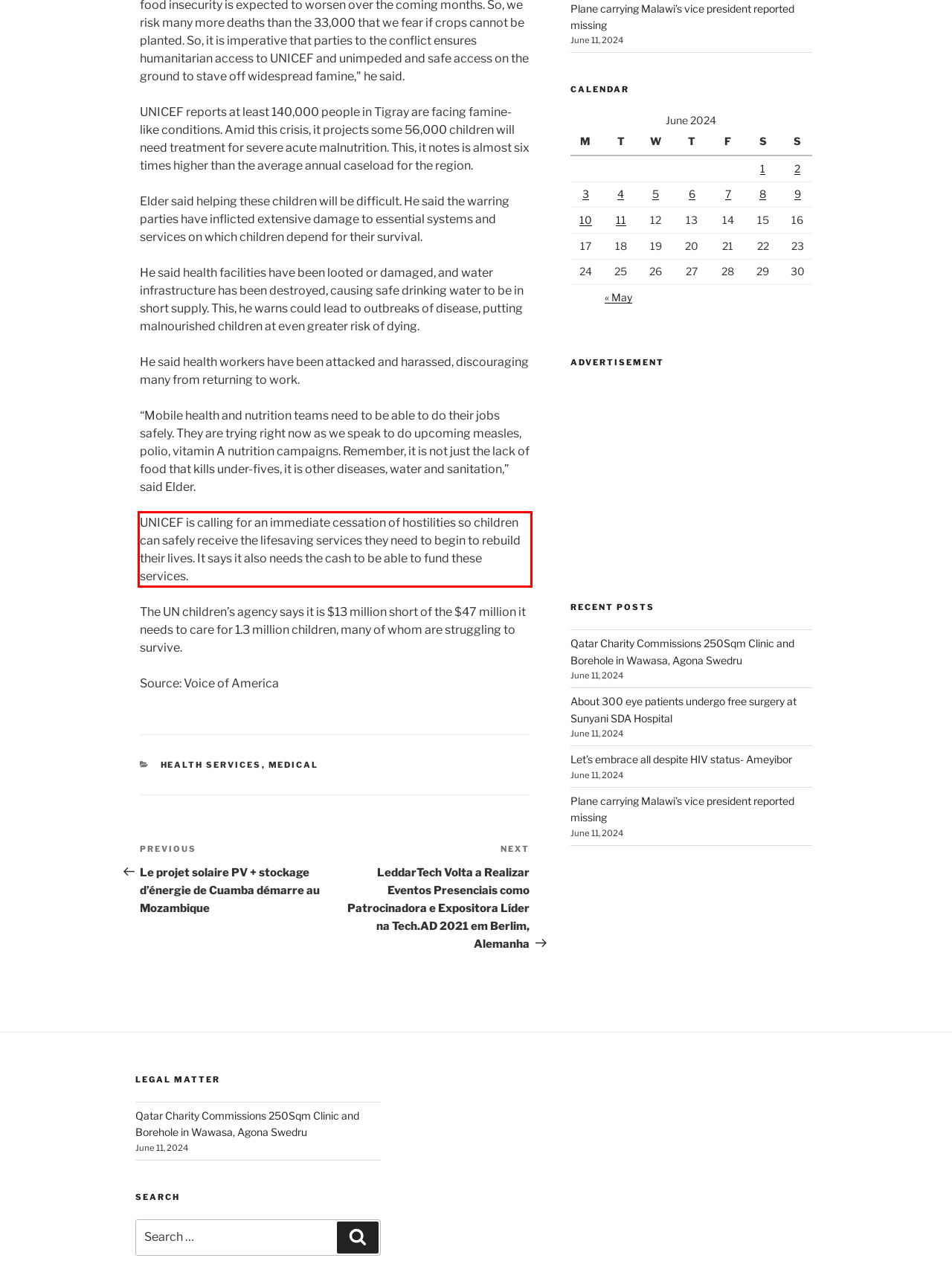Please use OCR to extract the text content from the red bounding box in the provided webpage screenshot.

UNICEF is calling for an immediate cessation of hostilities so children can safely receive the lifesaving services they need to begin to rebuild their lives. It says it also needs the cash to be able to fund these services.